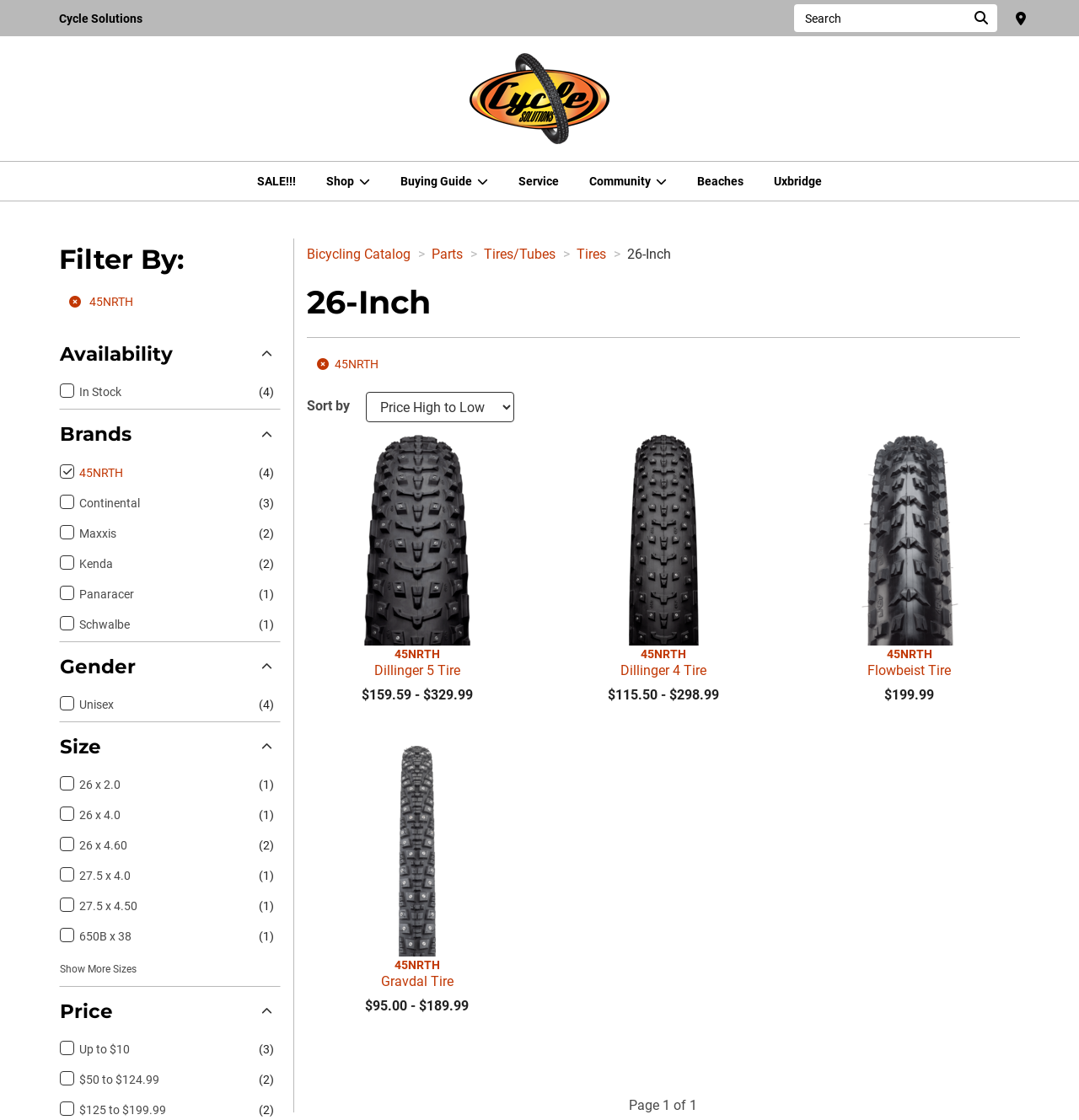Please provide a detailed answer to the question below based on the screenshot: 
How many pages of results are there?

I examined the webpage and found the pagination information at the bottom. It says 'Page 1 of 1', which means there is only one page of results.